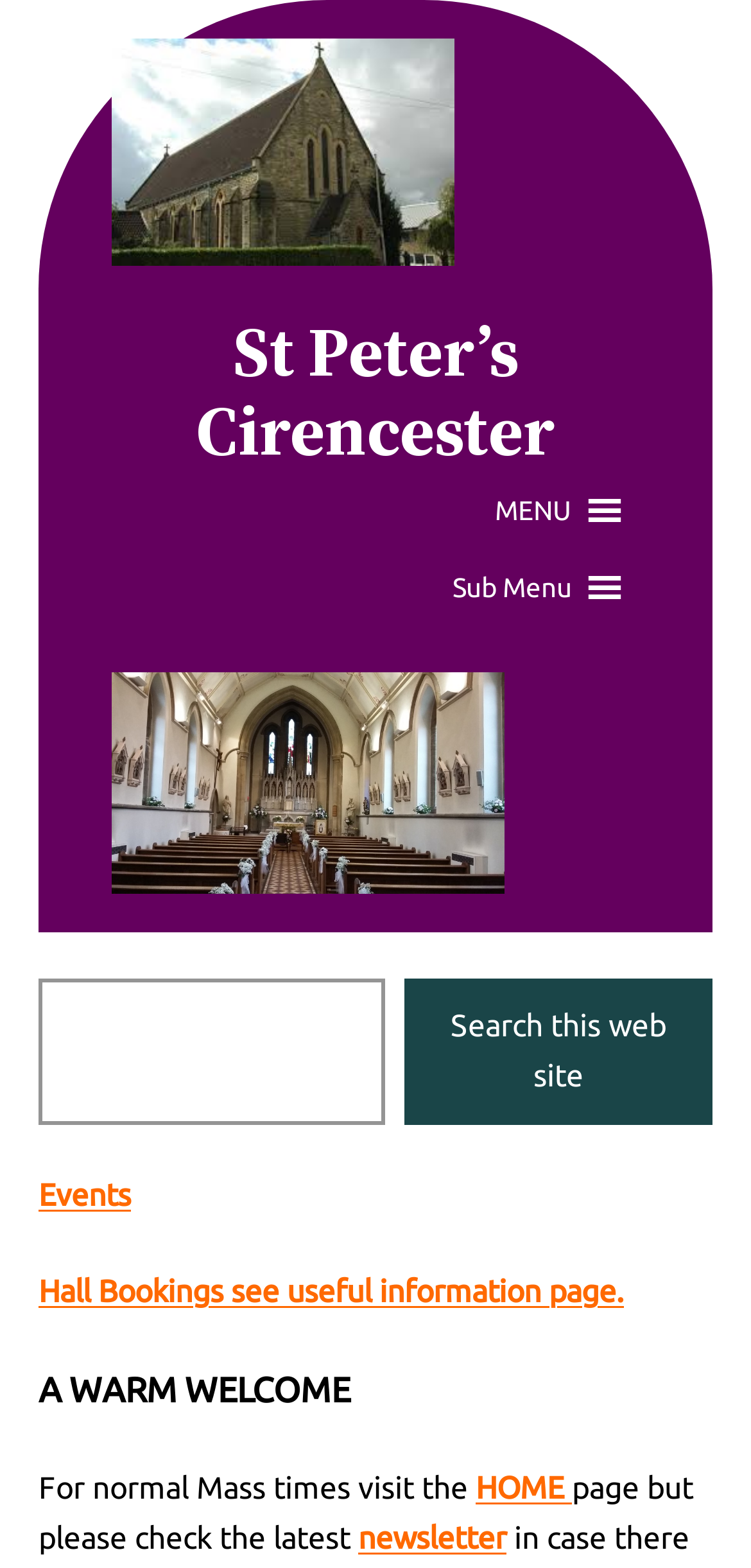Identify the coordinates of the bounding box for the element that must be clicked to accomplish the instruction: "Go to Events page".

[0.051, 0.751, 0.174, 0.773]